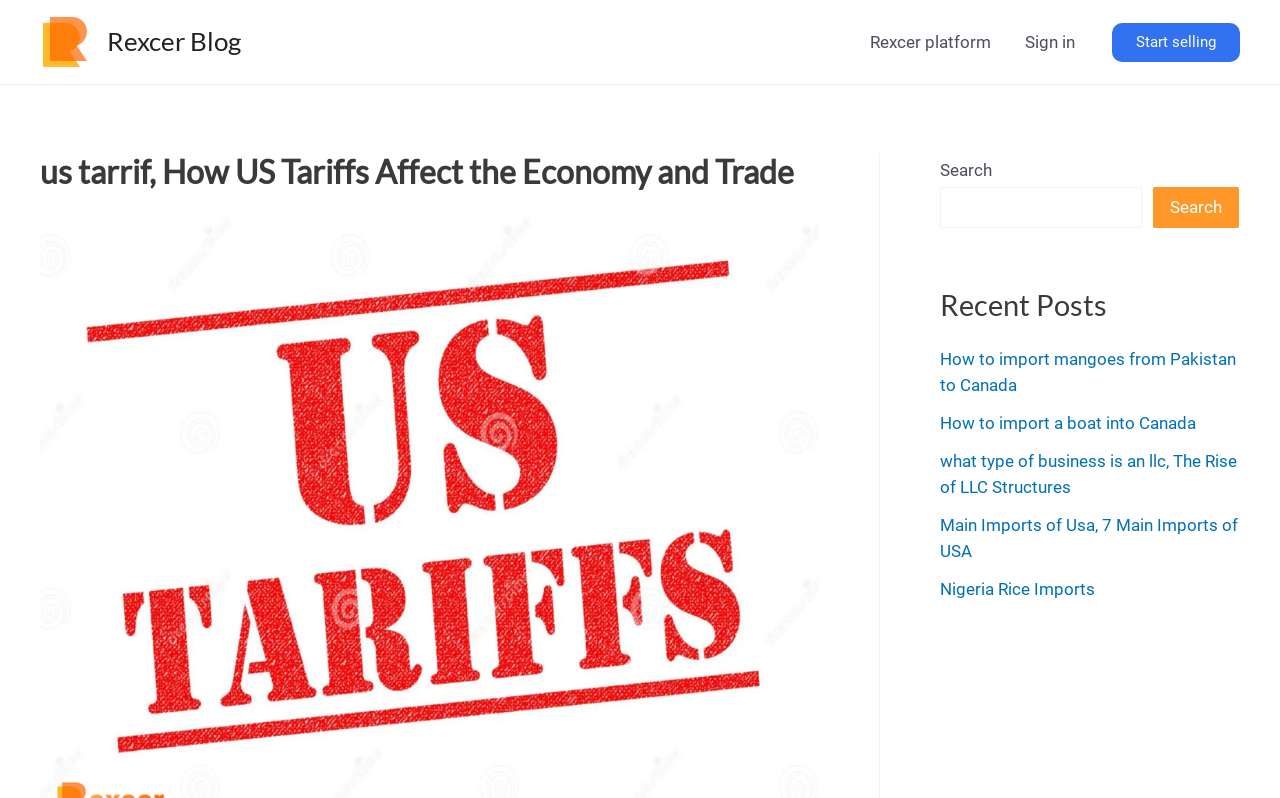Given the element description "input value="+86" name="phone"", identify the bounding box of the corresponding UI element.

None